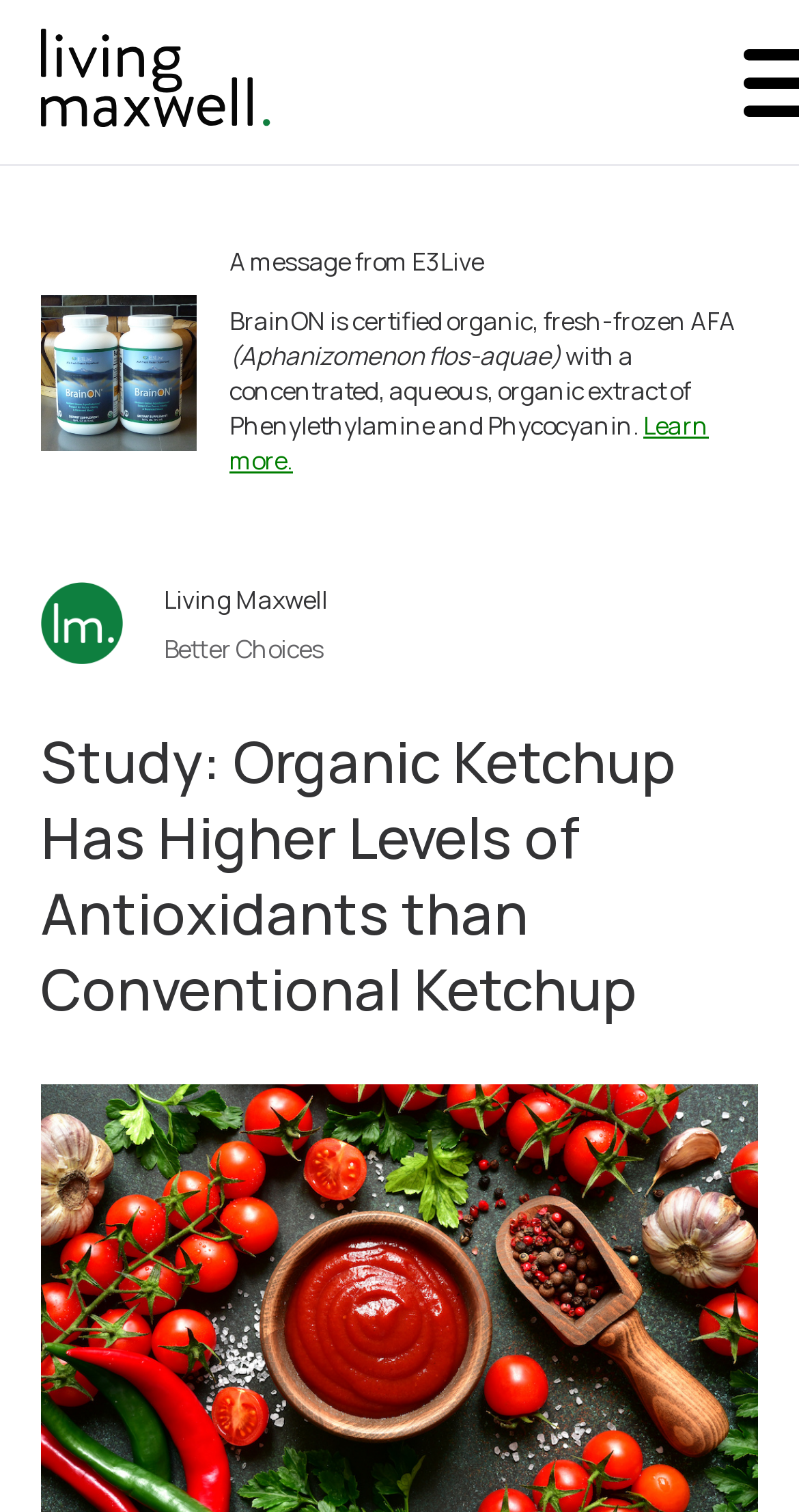Using details from the image, please answer the following question comprehensively:
What is the purpose of the 'Learn more' link?

The 'Learn more' link is likely intended to provide more information about BrainON, which is a product mentioned on the webpage, as indicated by the link 'Learn more'.